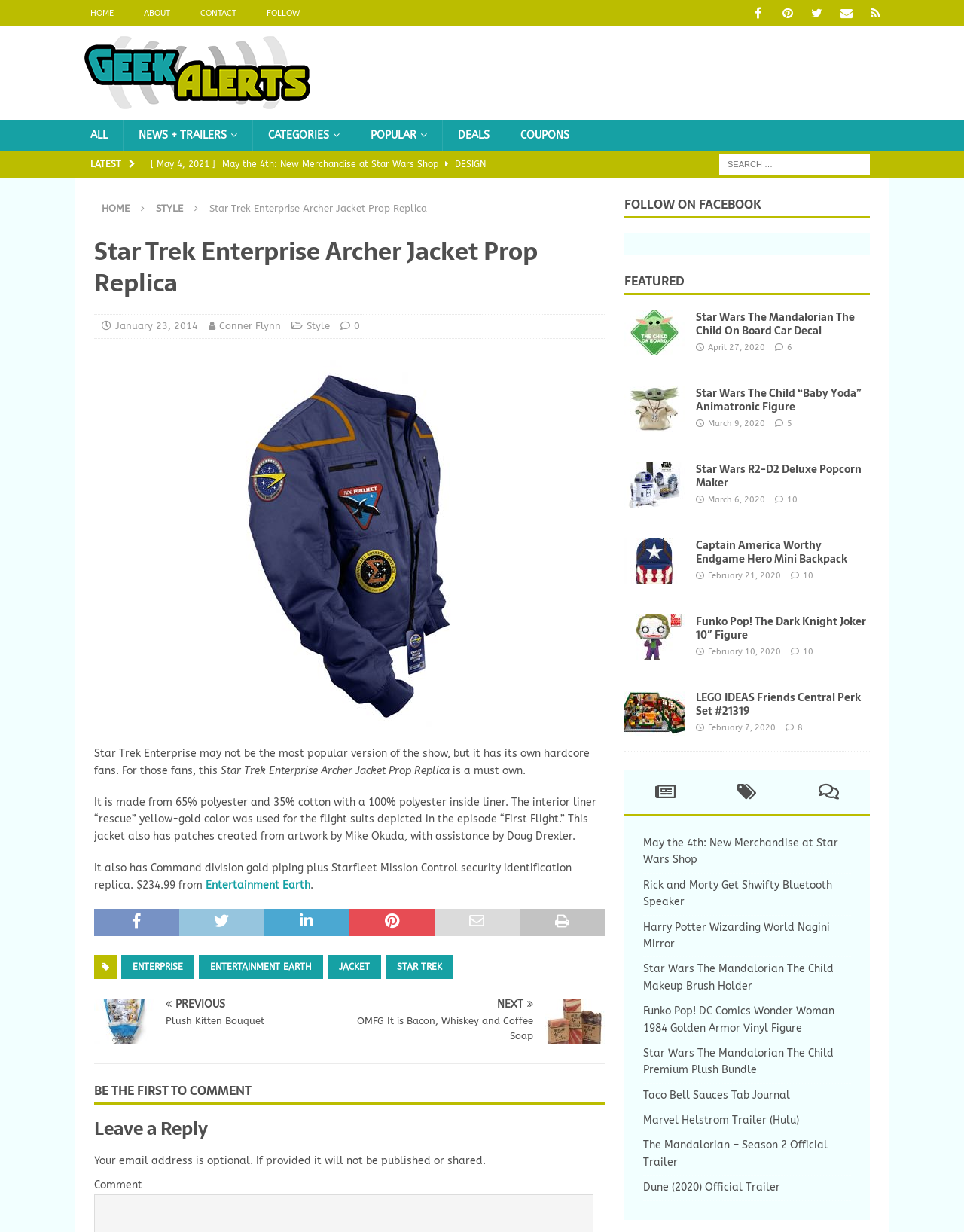Please locate the bounding box coordinates of the region I need to click to follow this instruction: "Check the featured item Star Wars The Mandalorian The Child On Board Car Decal".

[0.647, 0.252, 0.71, 0.288]